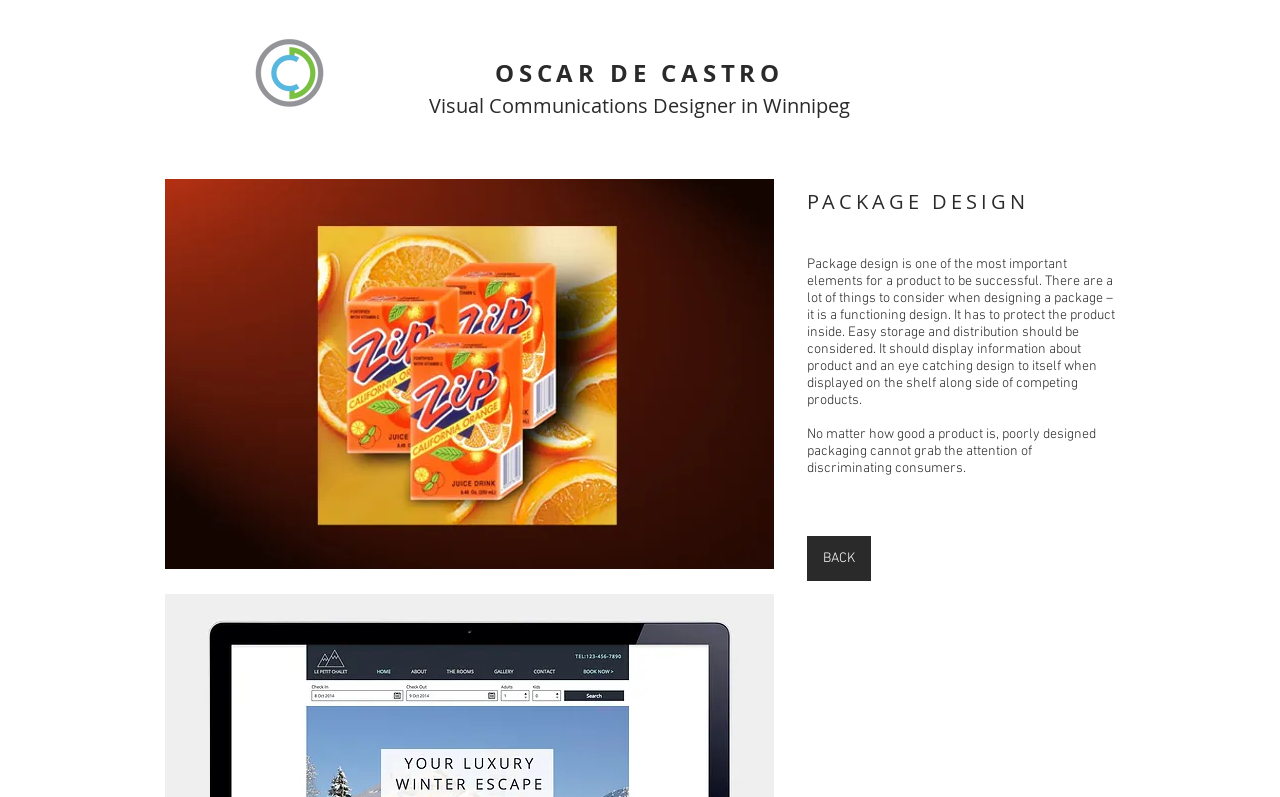Predict the bounding box for the UI component with the following description: "Everyday Dhamma Network".

None